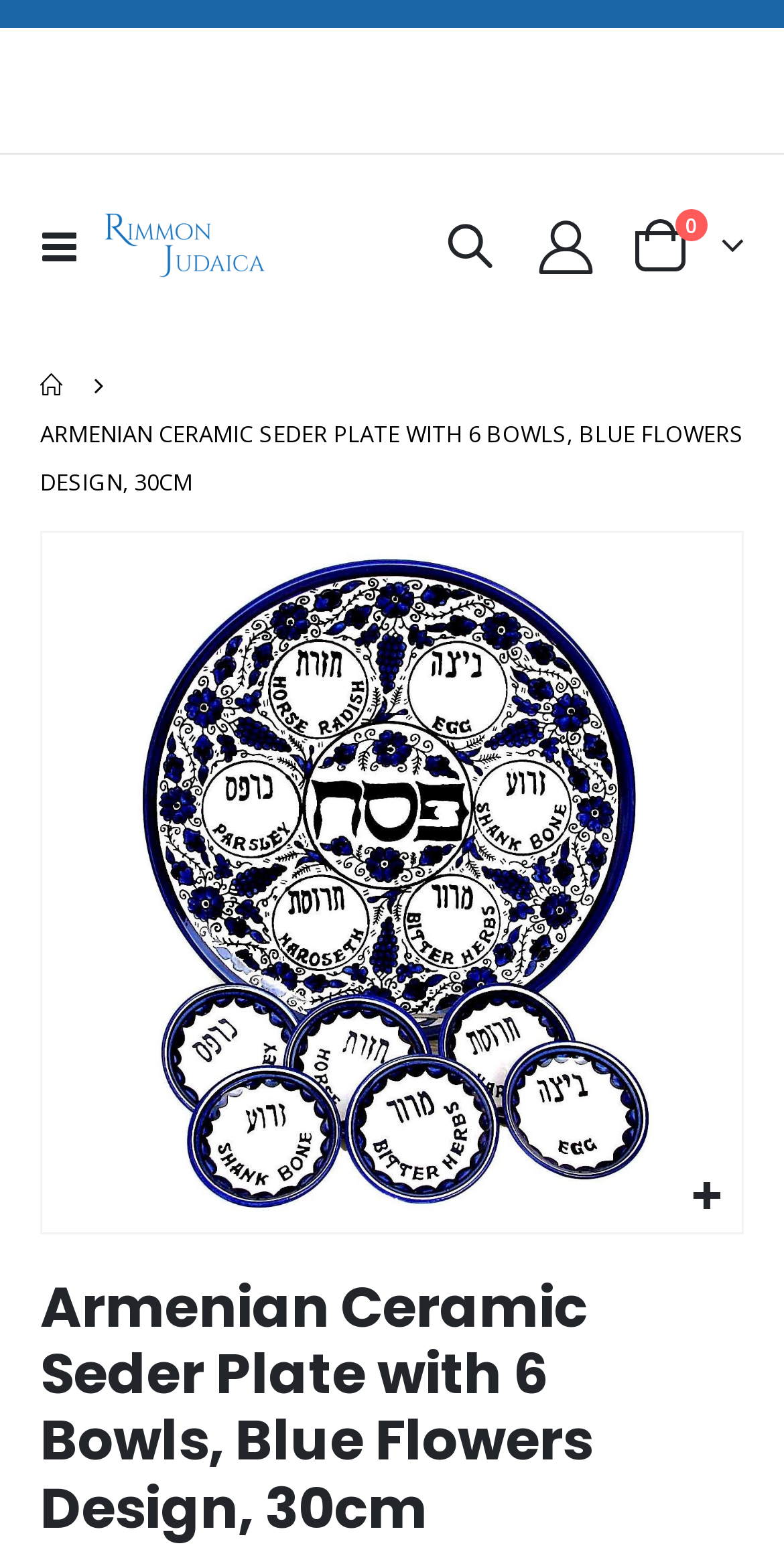What is the design on the Seder plate?
Offer a detailed and full explanation in response to the question.

I found the answer by reading the product title, which mentions 'Armenian Ceramic Seder Plate with 6 Bowls, Blue Flowers Design, 30cm'. This suggests that the design on the Seder plate features blue flowers.